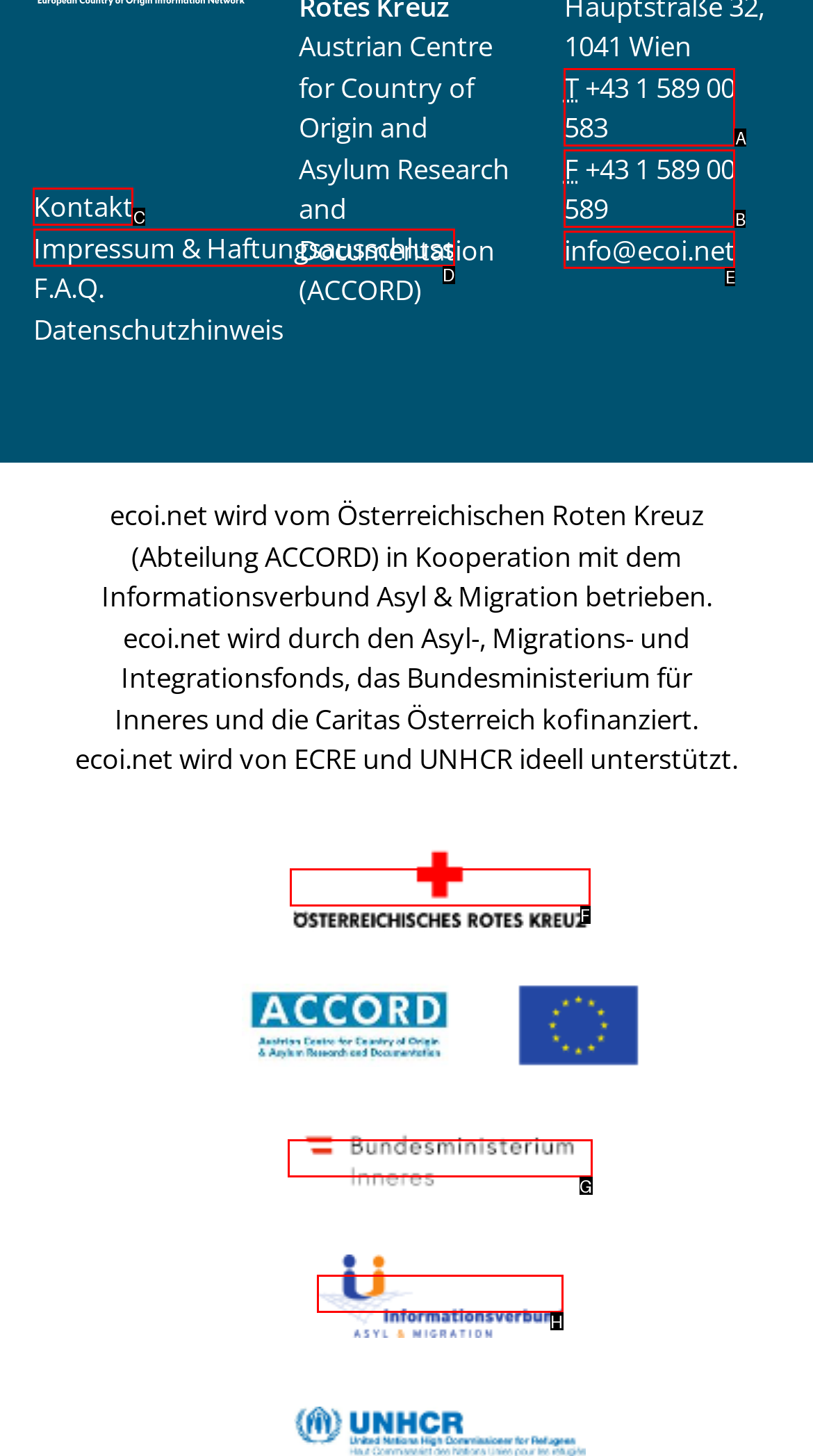Tell me which one HTML element I should click to complete the following task: Click the Kontakt link Answer with the option's letter from the given choices directly.

C